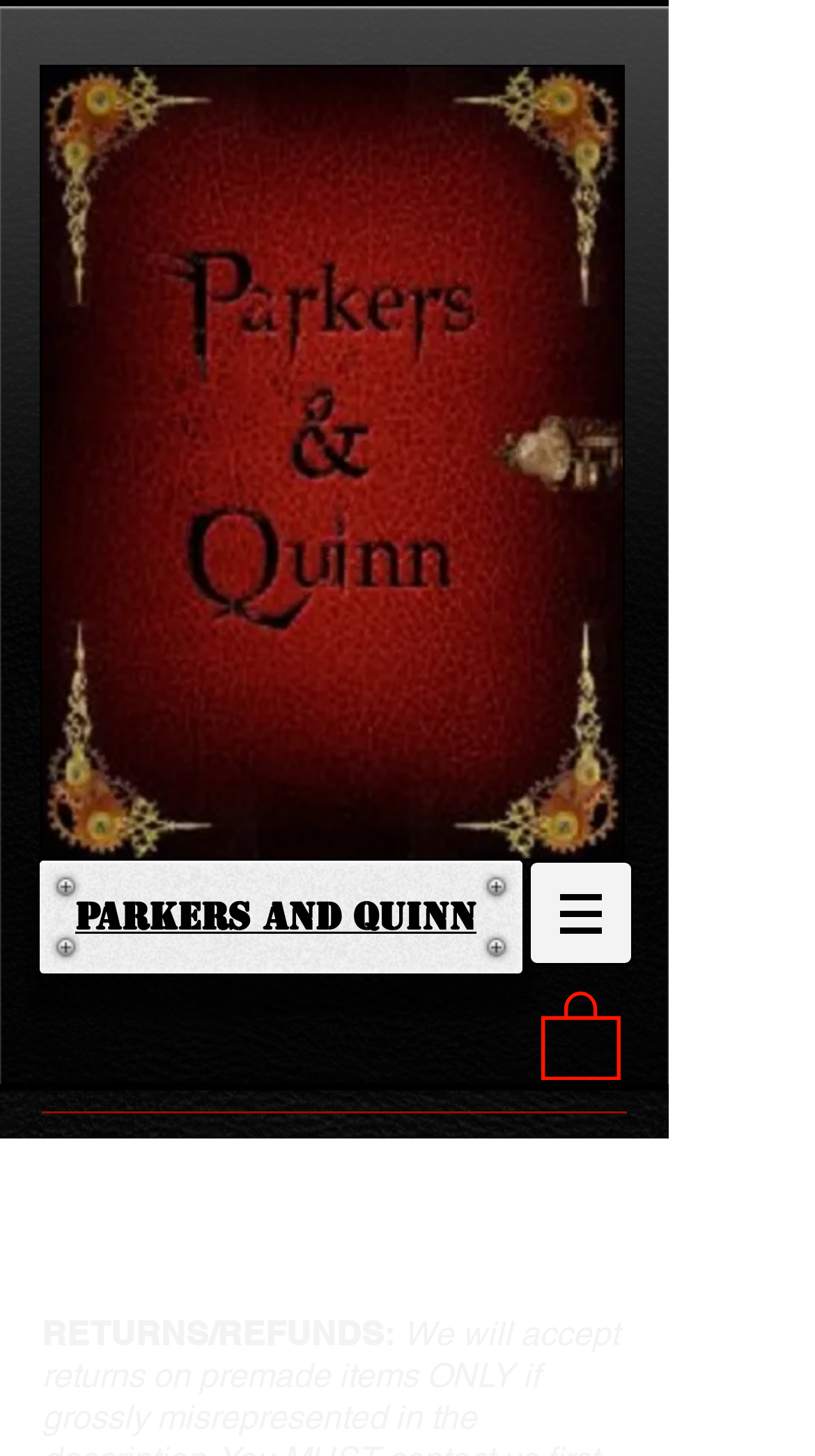What is the name of the company? From the image, respond with a single word or brief phrase.

Parkers and Quinn